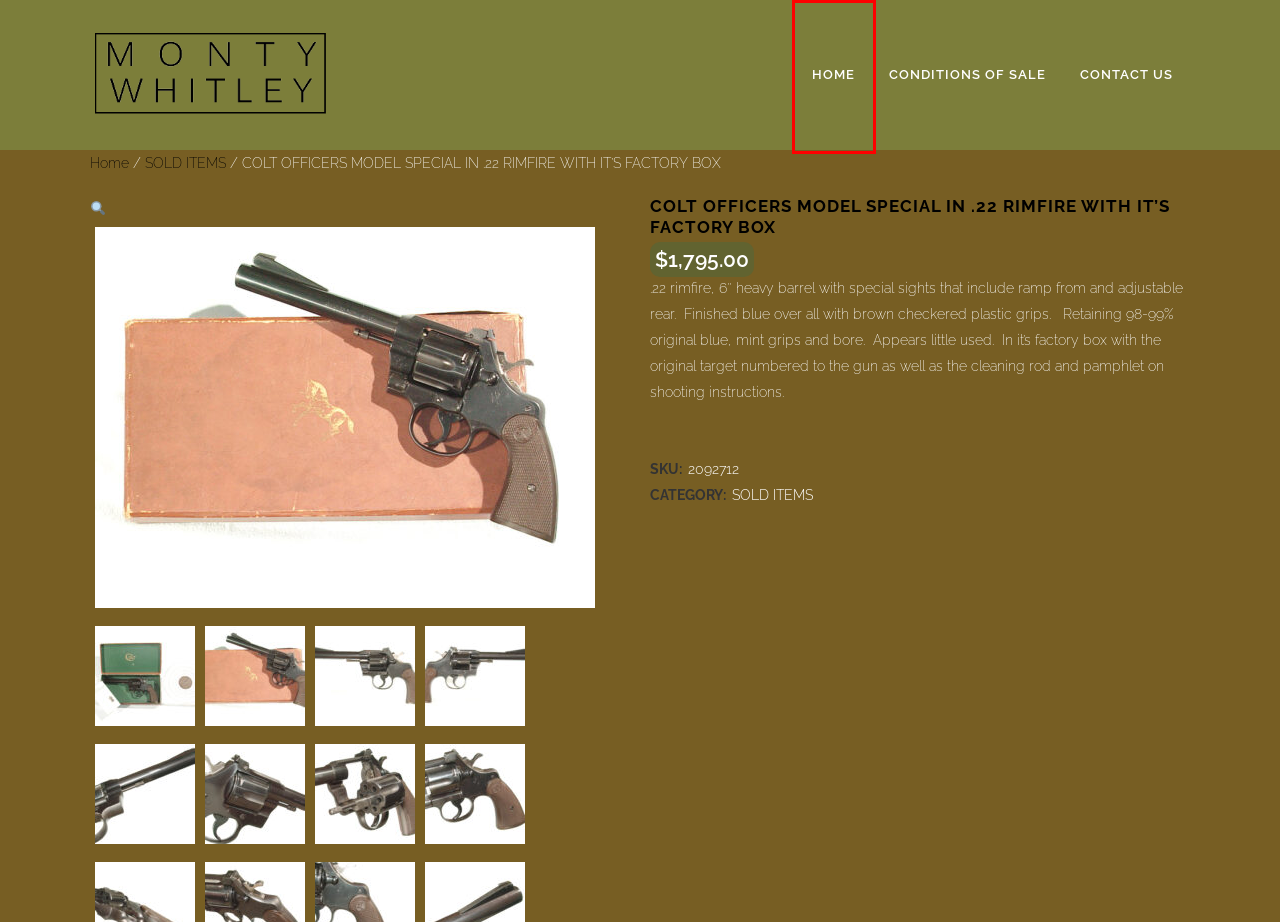You are presented with a screenshot of a webpage containing a red bounding box around a particular UI element. Select the best webpage description that matches the new webpage after clicking the element within the bounding box. Here are the candidates:
A. Monty Whitley, Inc. |   British Beaumont Adams .36 Caliber Revolver
B. Monty Whitley, Inc. |   H&R 632  “GUARDSMAN” IN IT’S FACTORY BOX
C. Monty Whitley, Inc. |   KORTH SPORTER .38 SPECIAL CALIBER
D. Monty Whitley, Inc. |   HAMMOND BULLDOG (CONNECTICUT ARMS) DERINGER
E. Monty Whitley, Inc. |   Conditions of Sale
F. Monty Whitley, Inc. |   Product categories  SOLD ITEMS
G. Monty Whitley, Inc. | Antique Arms and Fine Sporting Guns
H. CermakTech - Your IT Department

G